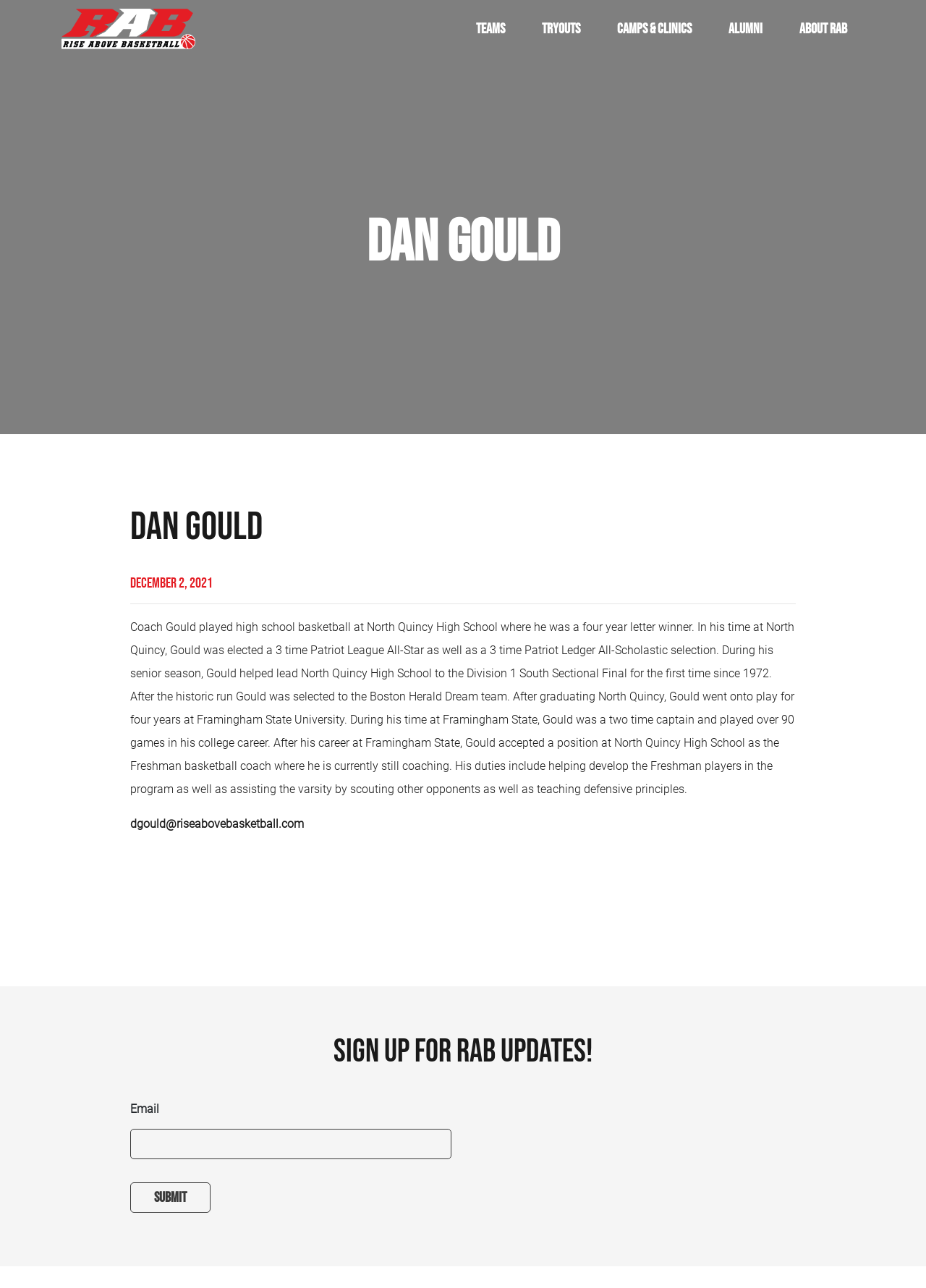Please examine the image and answer the question with a detailed explanation:
What is the purpose of the 'SIGN UP FOR RAB UPDATES!' section?

The webpage has a section with a heading 'SIGN UP FOR RAB UPDATES!' which includes a text box to enter an email address and a submit button. This suggests that the purpose of this section is to allow users to sign up for updates from Rise Above Basketball.